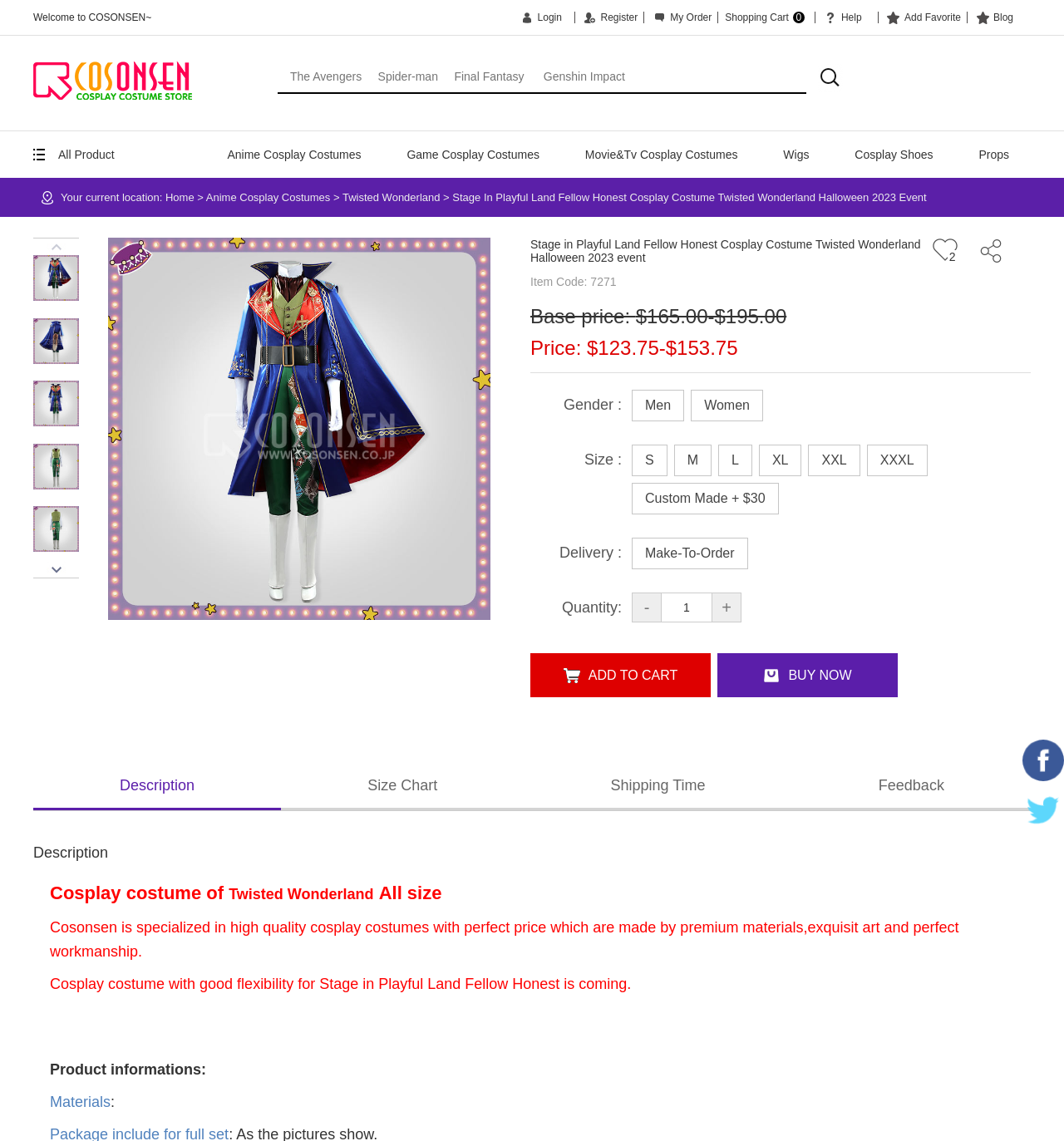Identify the bounding box coordinates for the UI element described by the following text: "Feedback". Provide the coordinates as four float numbers between 0 and 1, in the format [left, top, right, bottom].

[0.744, 0.669, 0.969, 0.71]